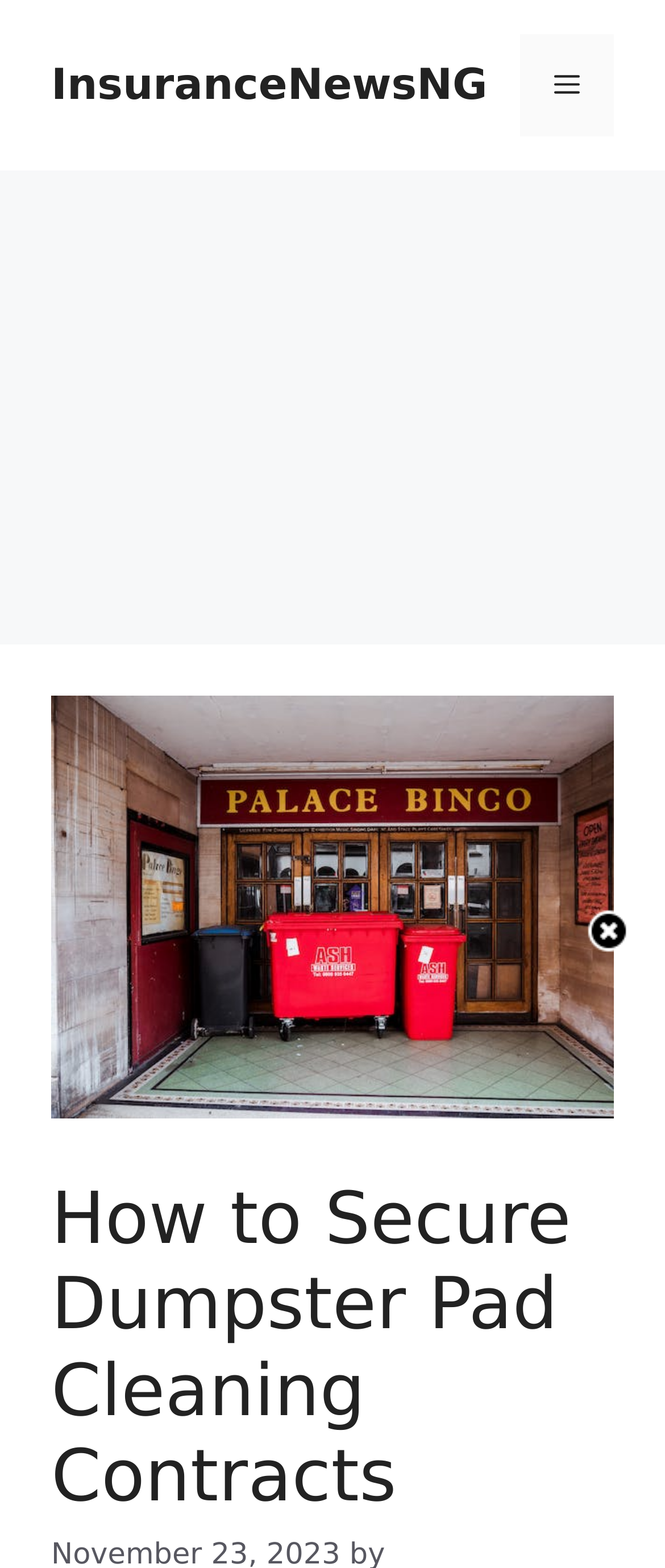Provide your answer in a single word or phrase: 
What is the purpose of the 'x' link?

To close something